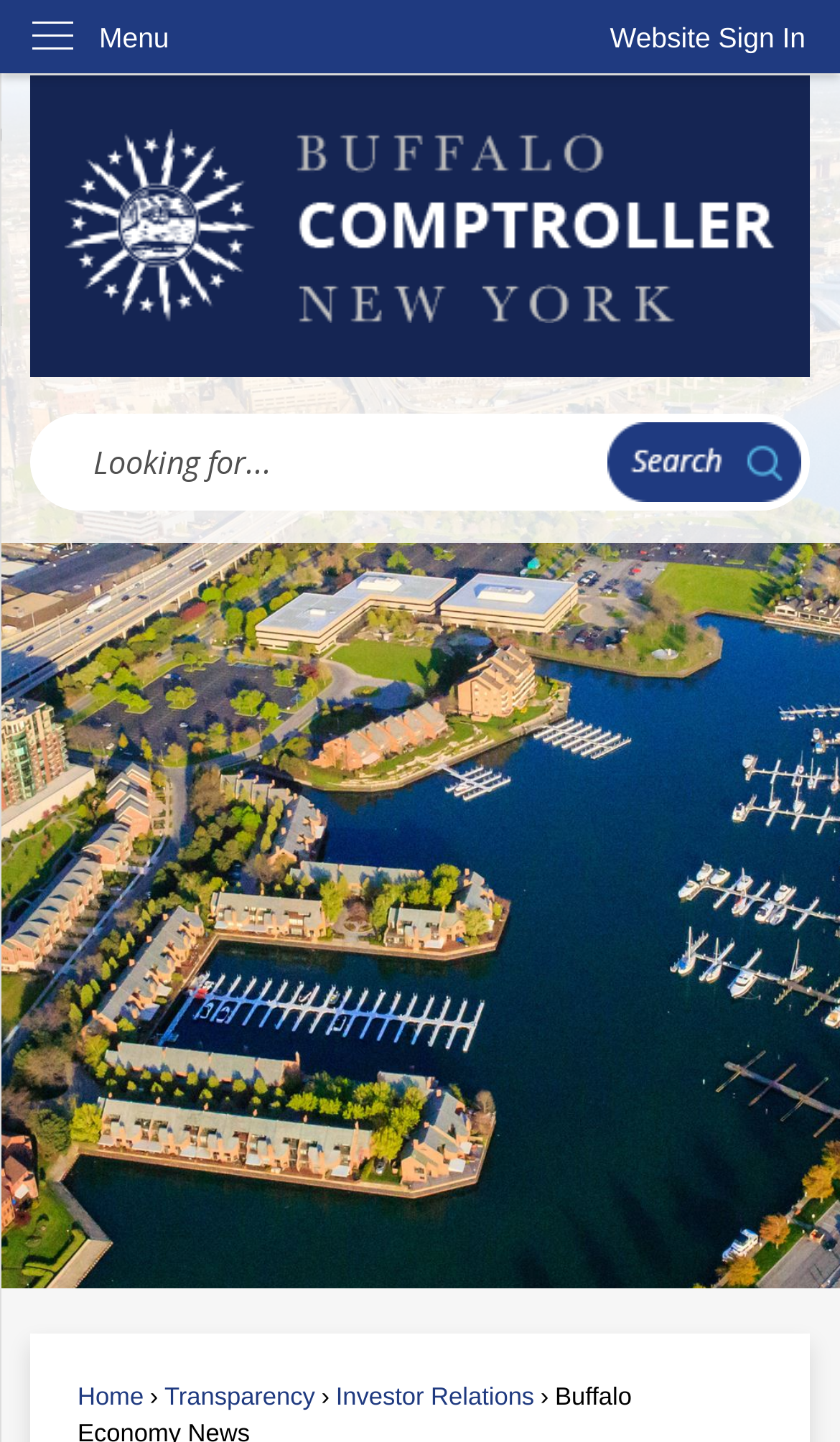Locate the bounding box coordinates of the segment that needs to be clicked to meet this instruction: "Open the menu".

[0.0, 0.0, 0.235, 0.051]